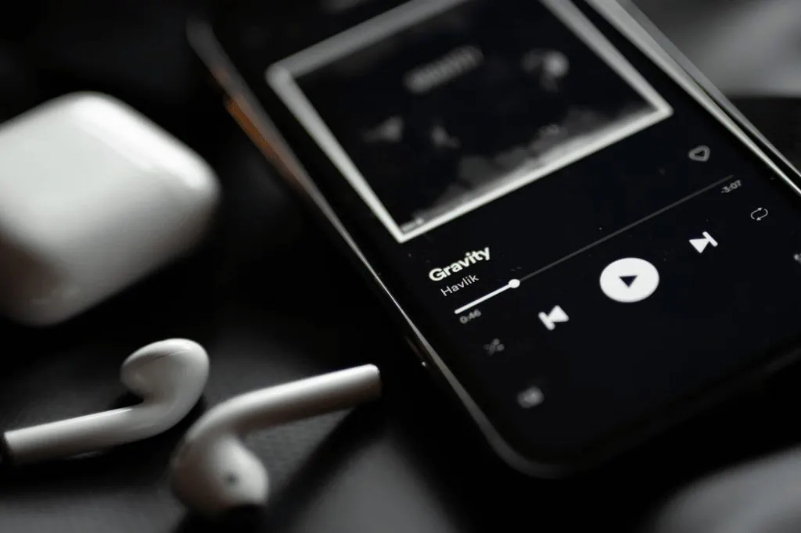Explain the image thoroughly, mentioning every notable detail.

The image showcases a smartphone displaying the Spotify app, with the song "Gravity" by Havlik currently playing. The app interface is dark, emphasizing the album art in the background. Nearby, a pair of white wireless earbuds rests alongside the phone, indicating a ready-to-use listening experience. This visual context connects with discussions about music streaming and the impact of purchasing followers and plays on platforms like Spotify, highlighting the nuances of social proof in the digital music industry.